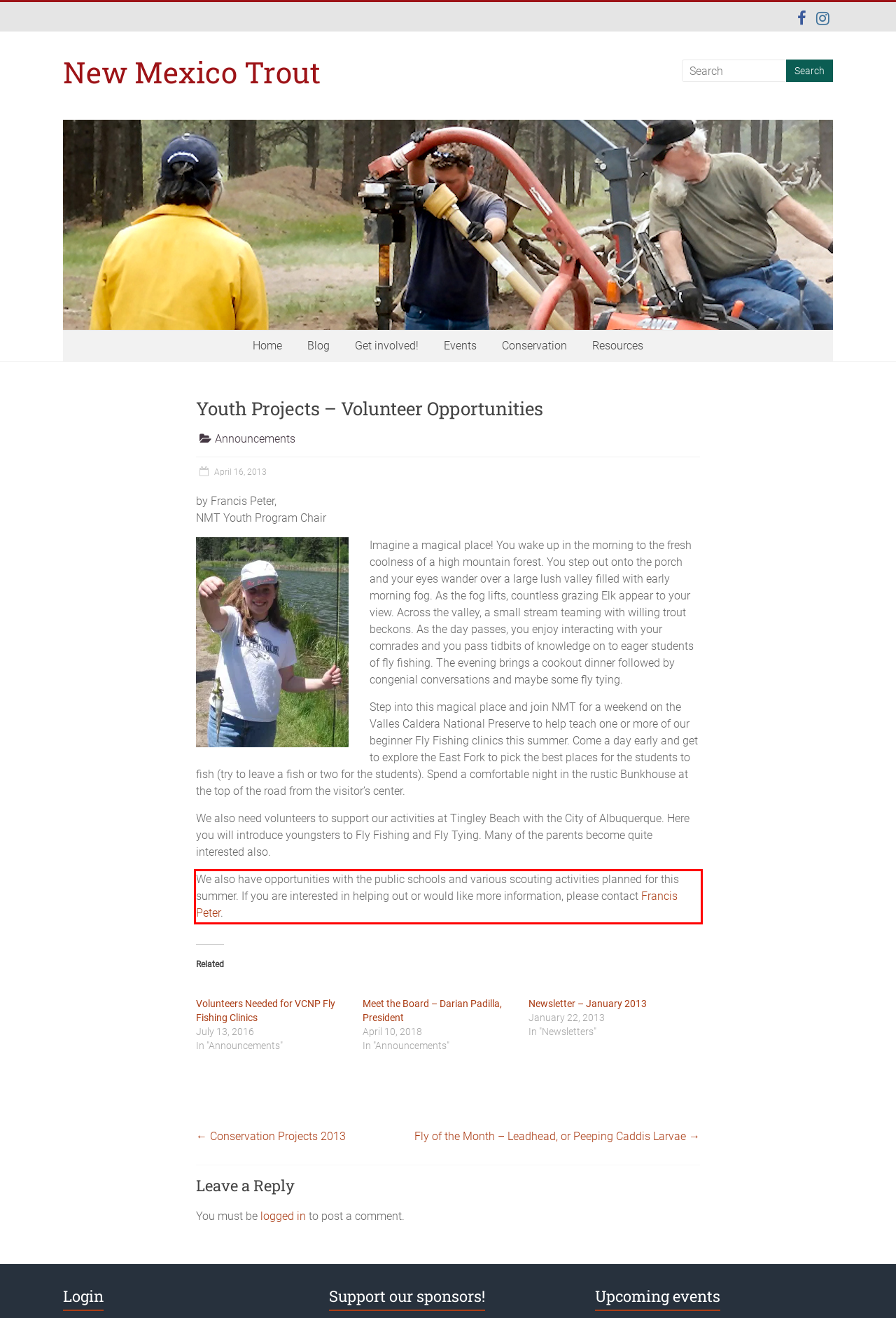Please use OCR to extract the text content from the red bounding box in the provided webpage screenshot.

We also have opportunities with the public schools and various scouting activities planned for this summer. If you are interested in helping out or would like more information, please contact Francis Peter.